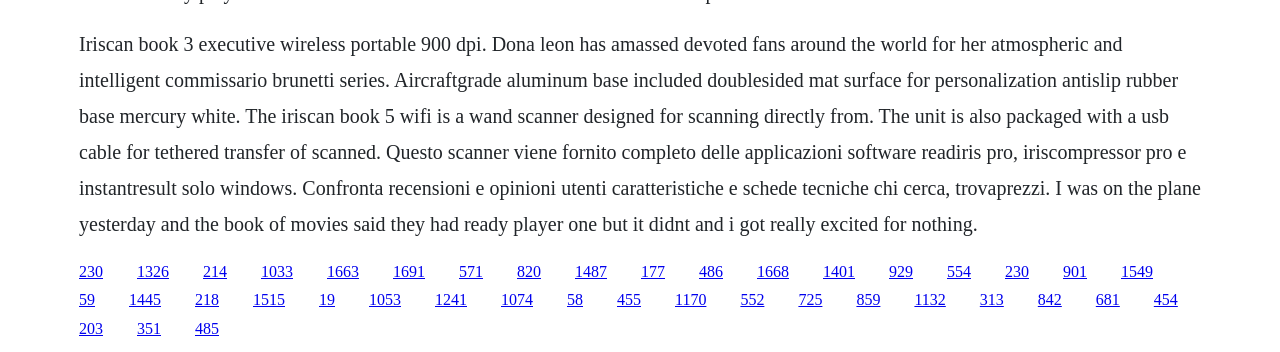Locate the bounding box of the UI element with the following description: "1132".

[0.714, 0.828, 0.739, 0.876]